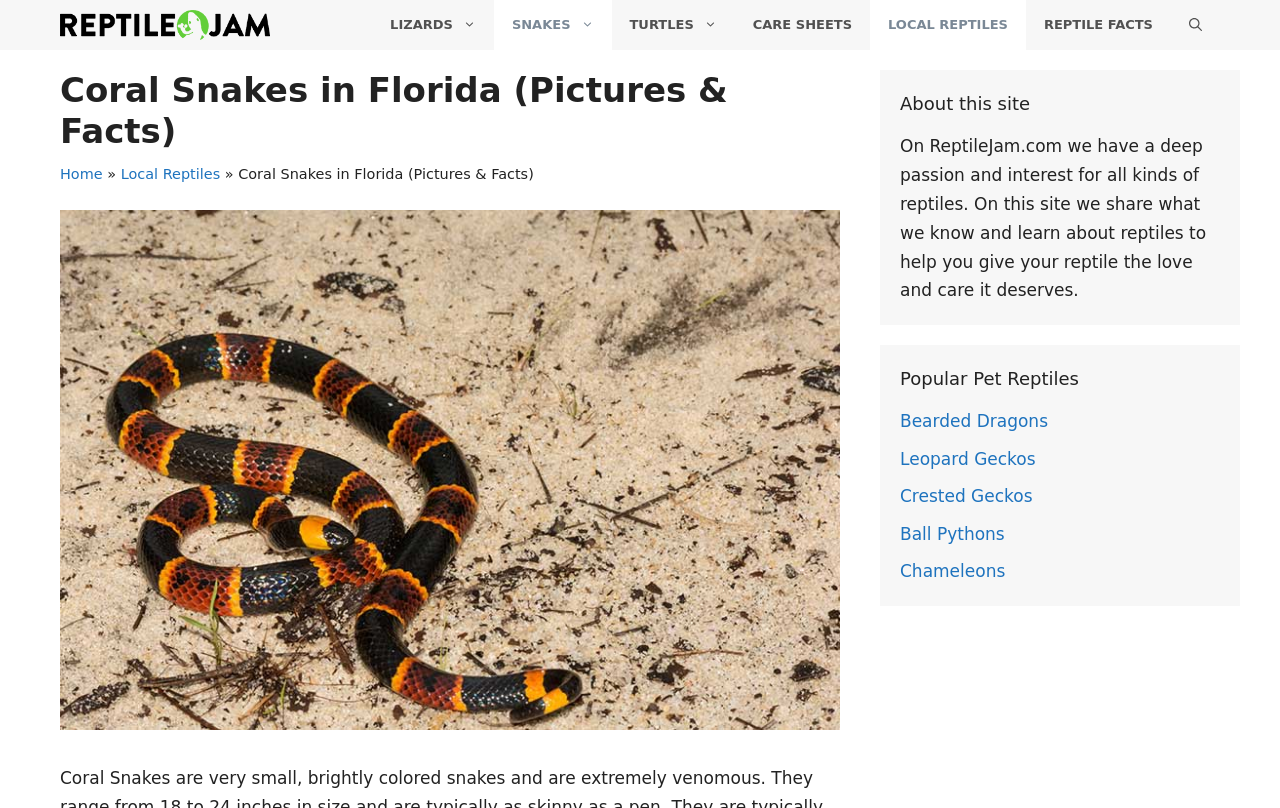What is the headline of the webpage?

Coral Snakes in Florida (Pictures & Facts)